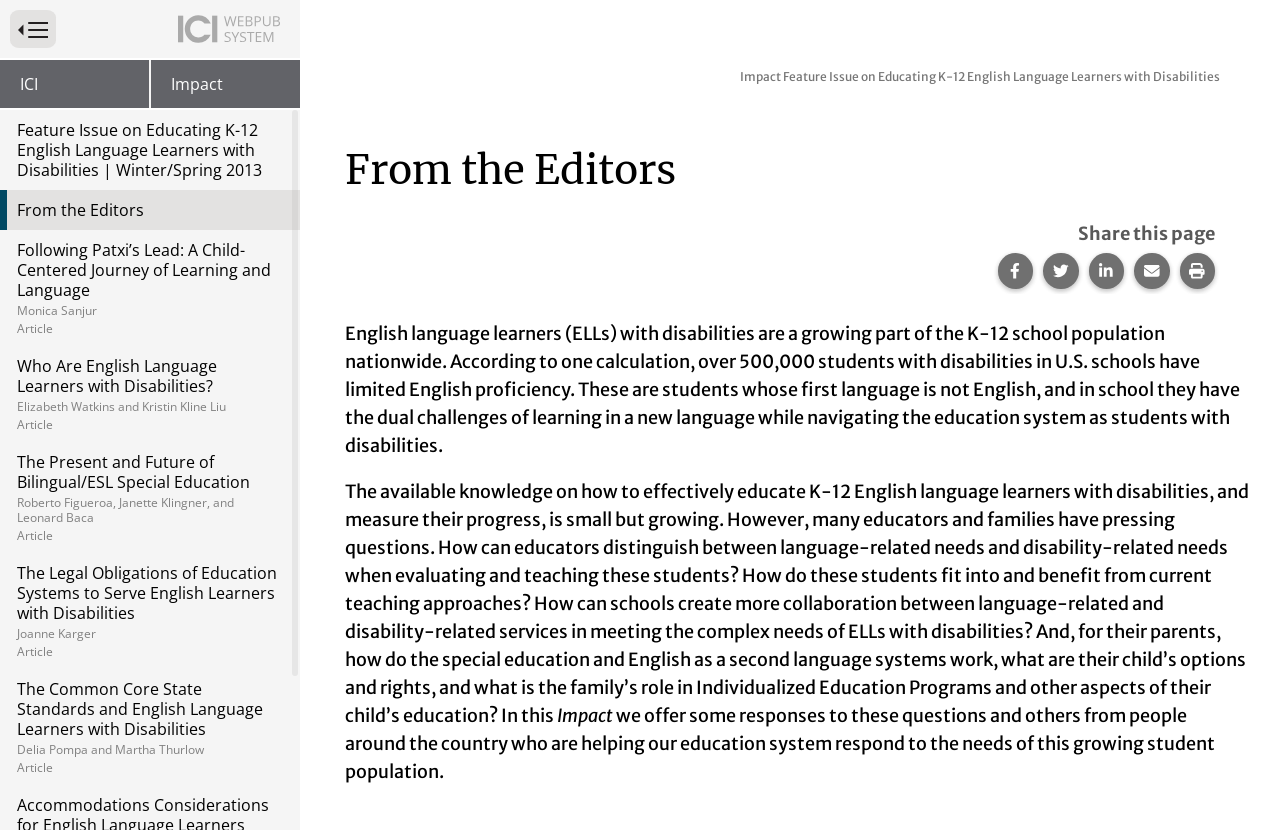Find the coordinates for the bounding box of the element with this description: "Impact".

[0.118, 0.072, 0.234, 0.13]